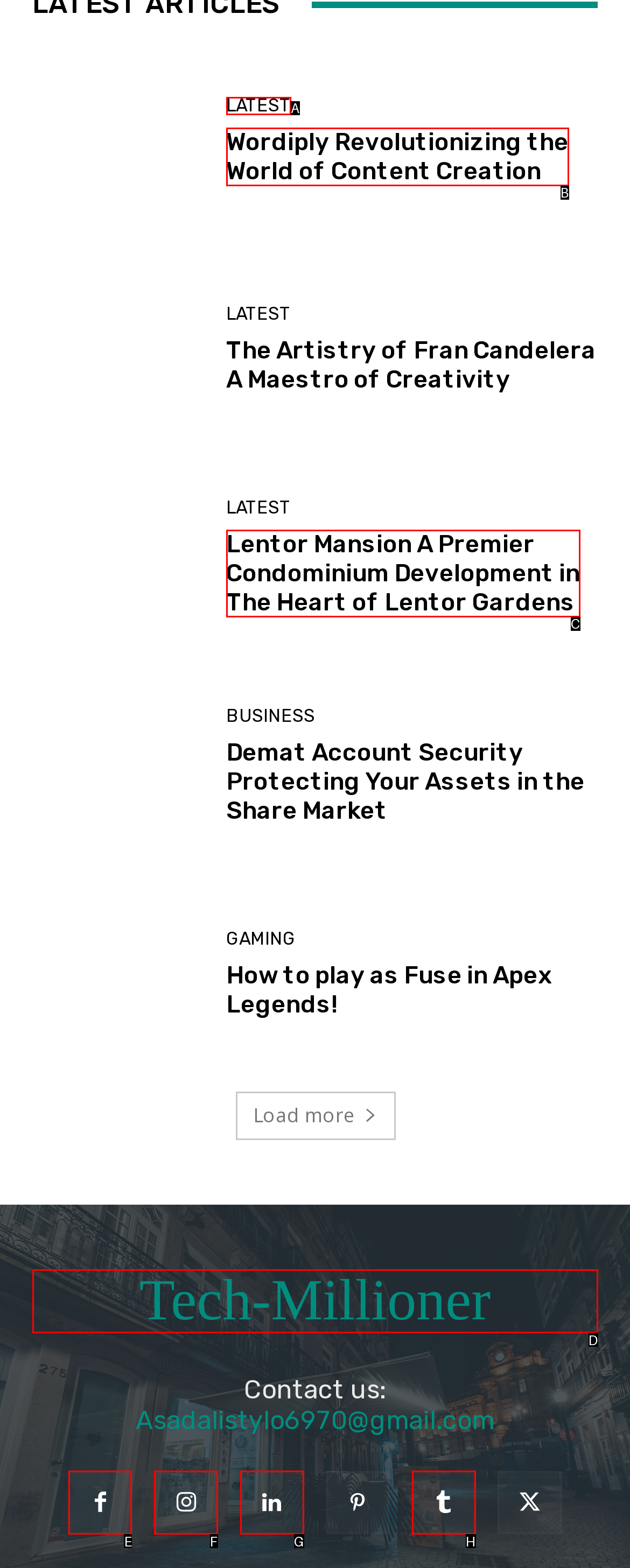Tell me which one HTML element best matches the description: Latest
Answer with the option's letter from the given choices directly.

A